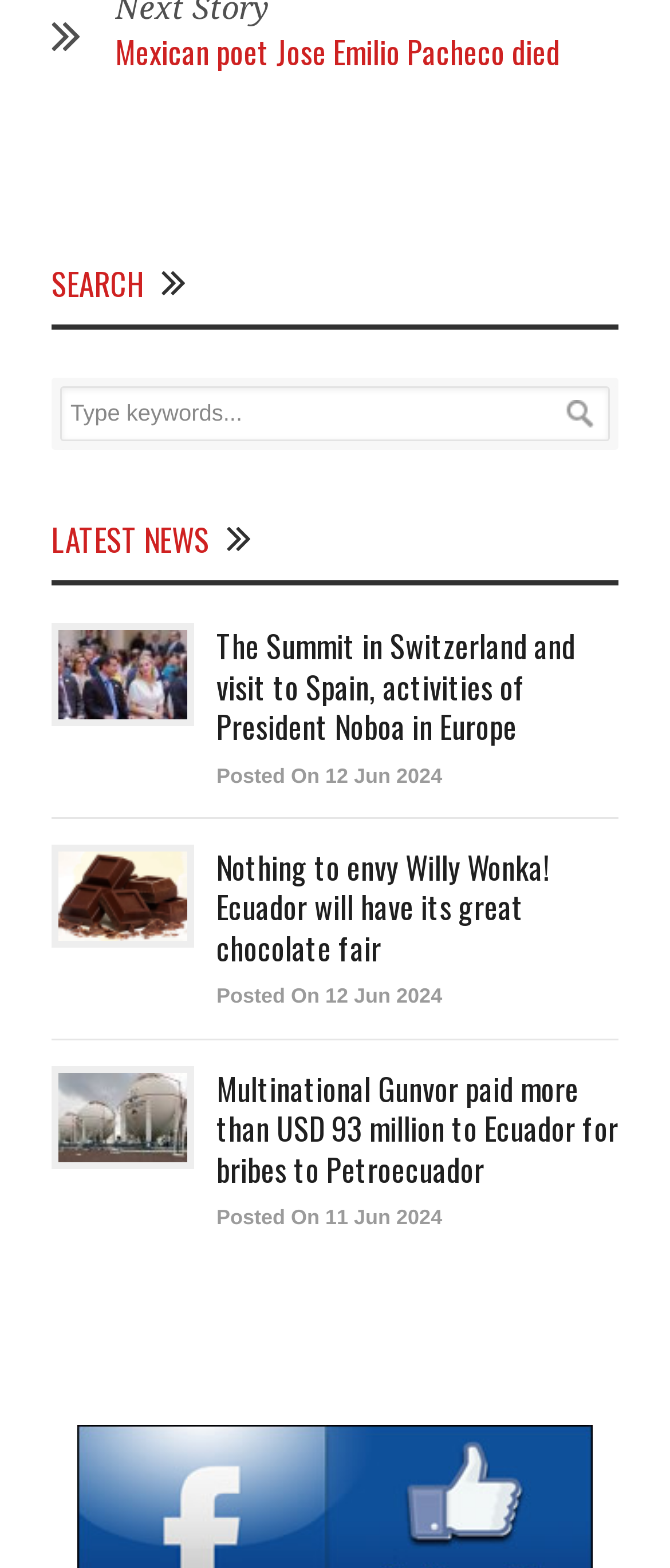What is the name of the multinational company mentioned in an article?
Using the image as a reference, answer the question with a short word or phrase.

Gunvor